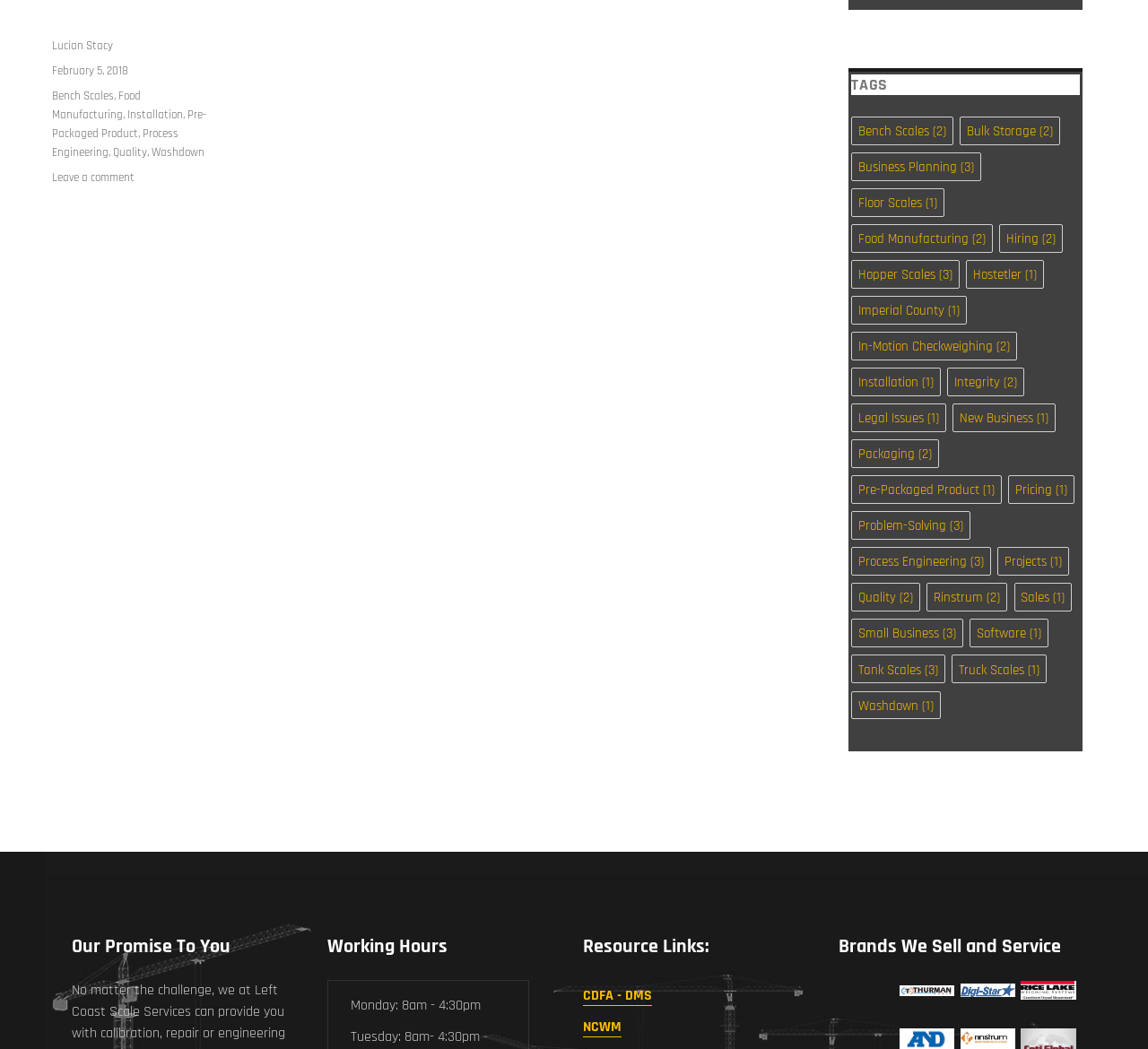How many tags are associated with the category 'Food Manufacturing'?
Give a detailed response to the question by analyzing the screenshot.

By examining the list of categories on the right side of the page, I found that the category 'Food Manufacturing' has 2 items associated with it, which is indicated by the '(2)' next to the category name.